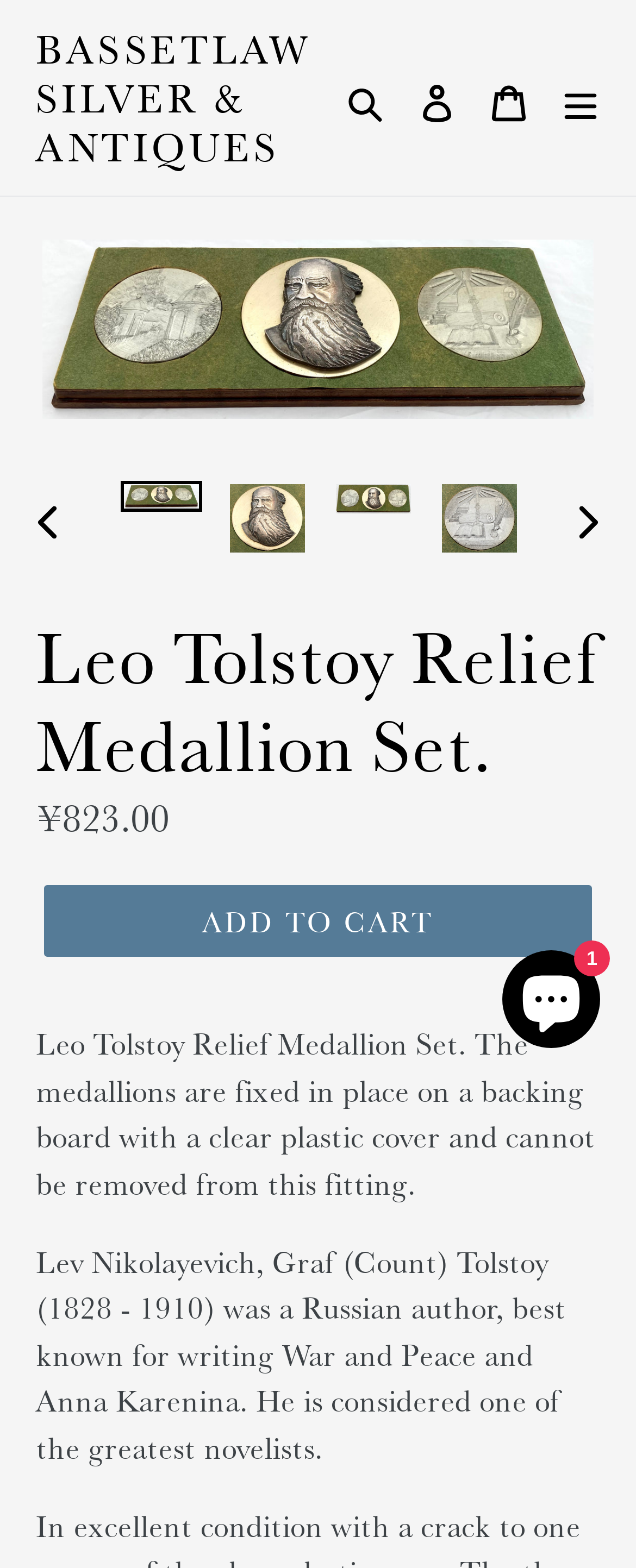How many options are available for the relief medallion set?
Please answer the question with a single word or phrase, referencing the image.

4